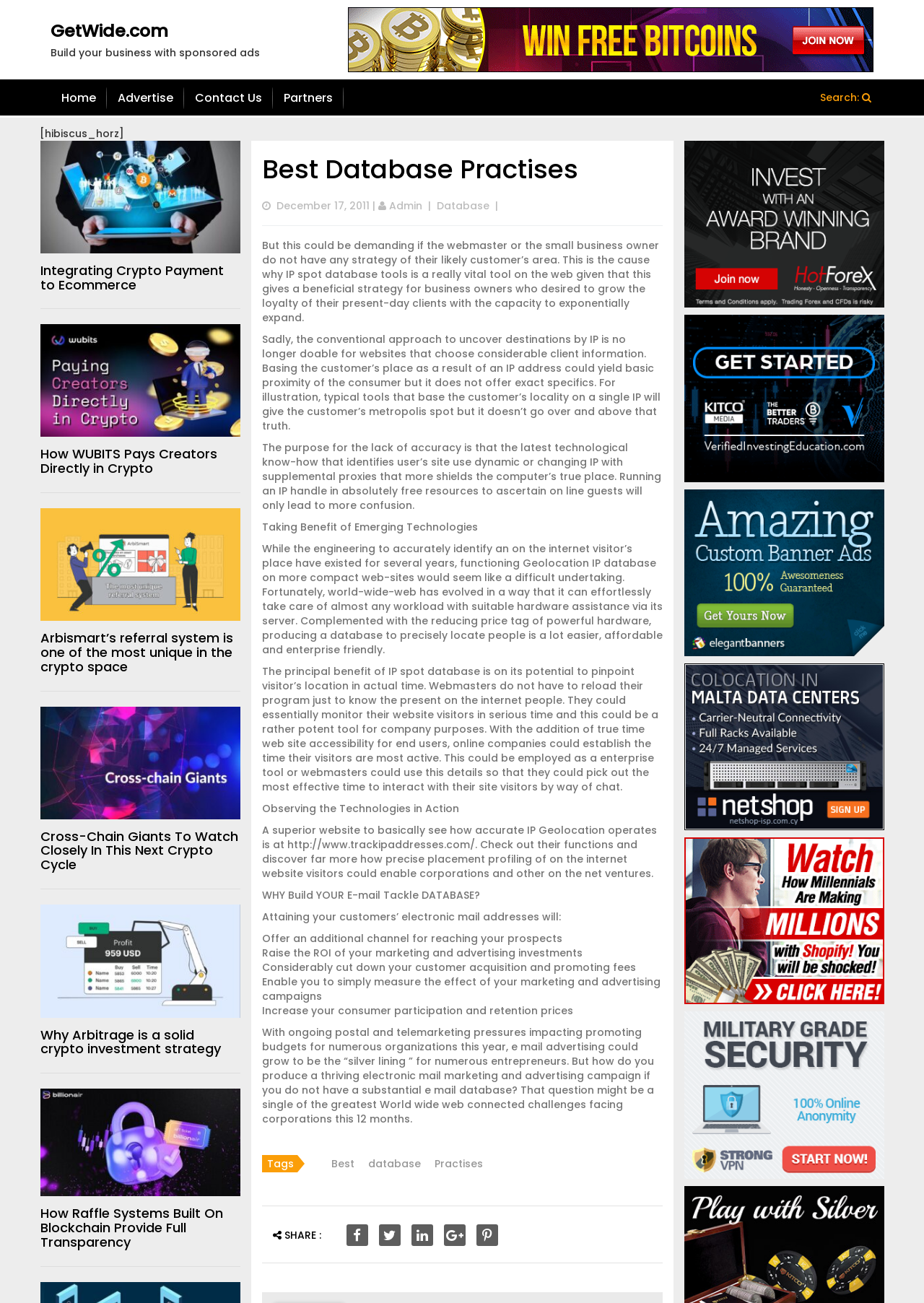Please answer the following question using a single word or phrase: 
What is the topic of the article?

Database Practises